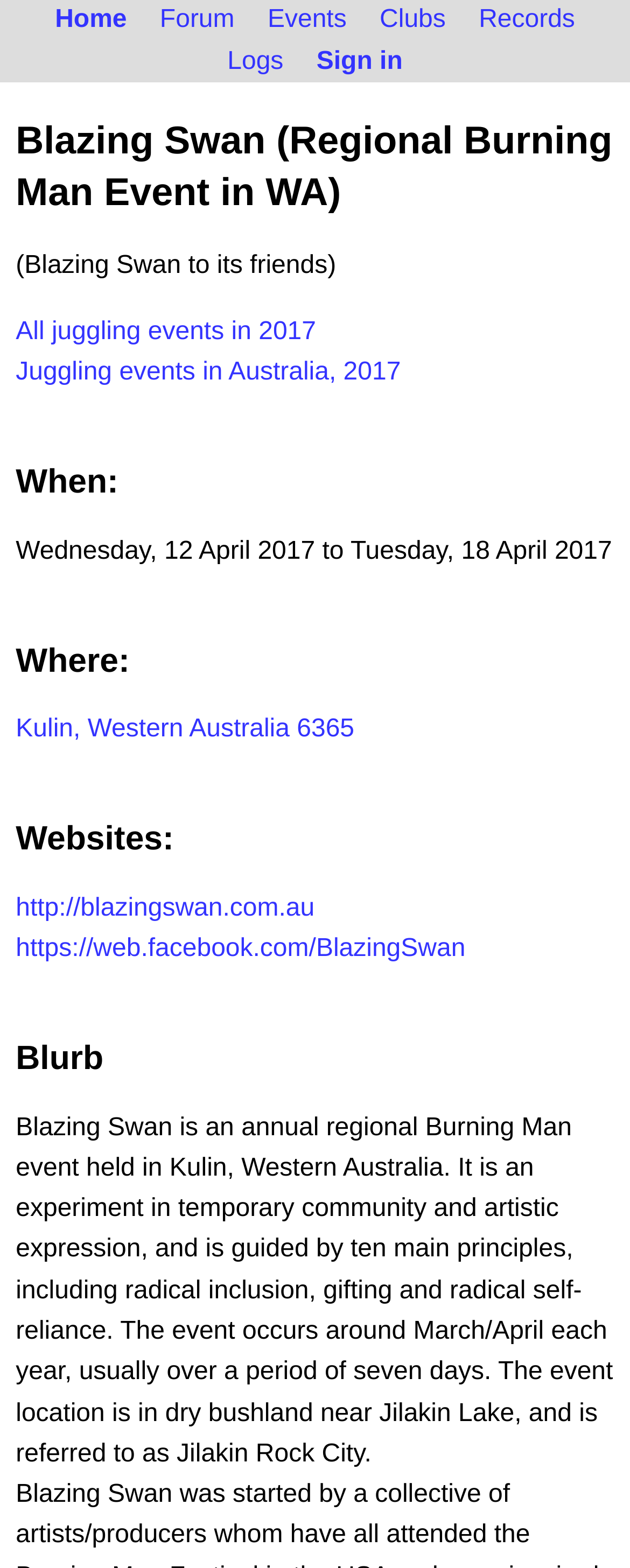Determine the main heading text of the webpage.

Blazing Swan (Regional Burning Man Event in WA)